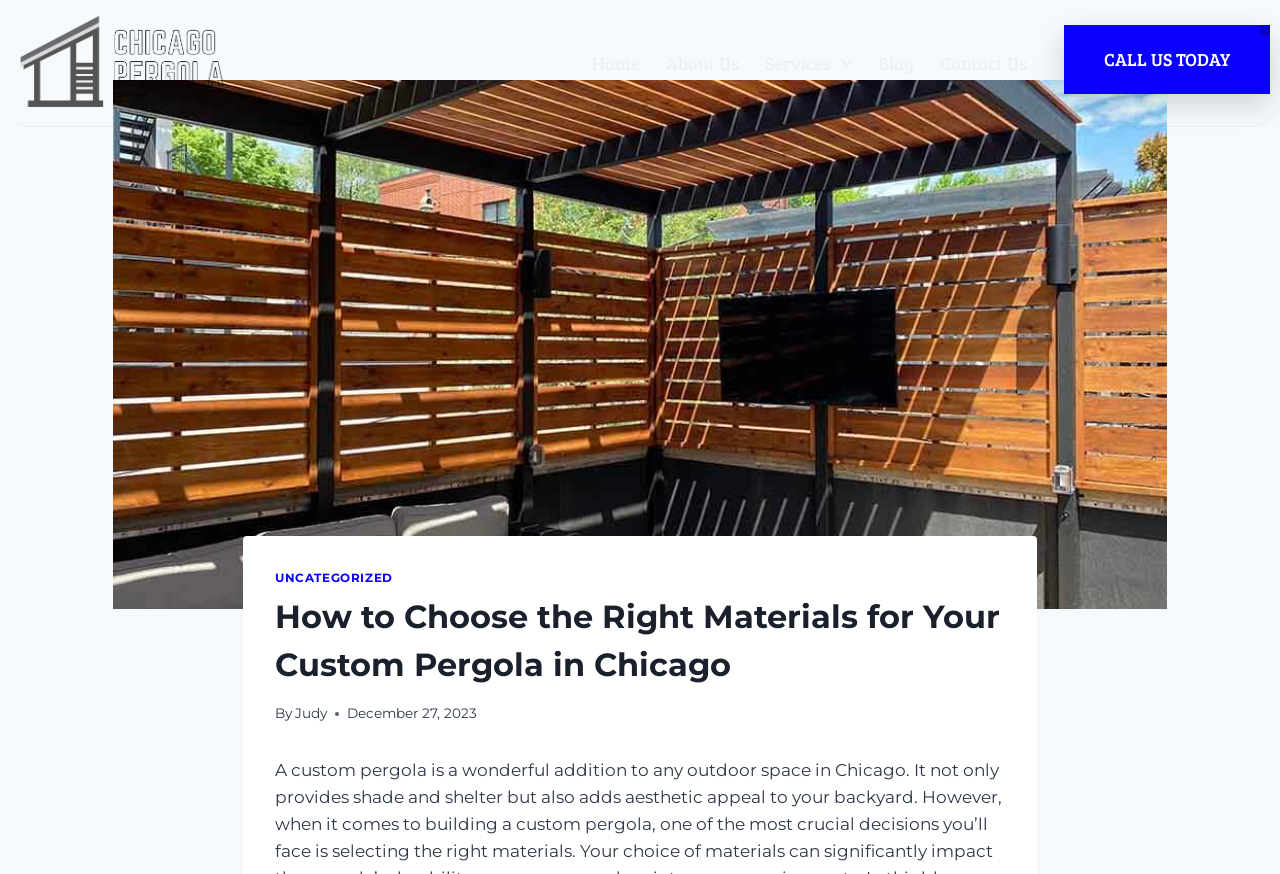Find the headline of the webpage and generate its text content.

How to Choose the Right Materials for Your Custom Pergola in Chicago